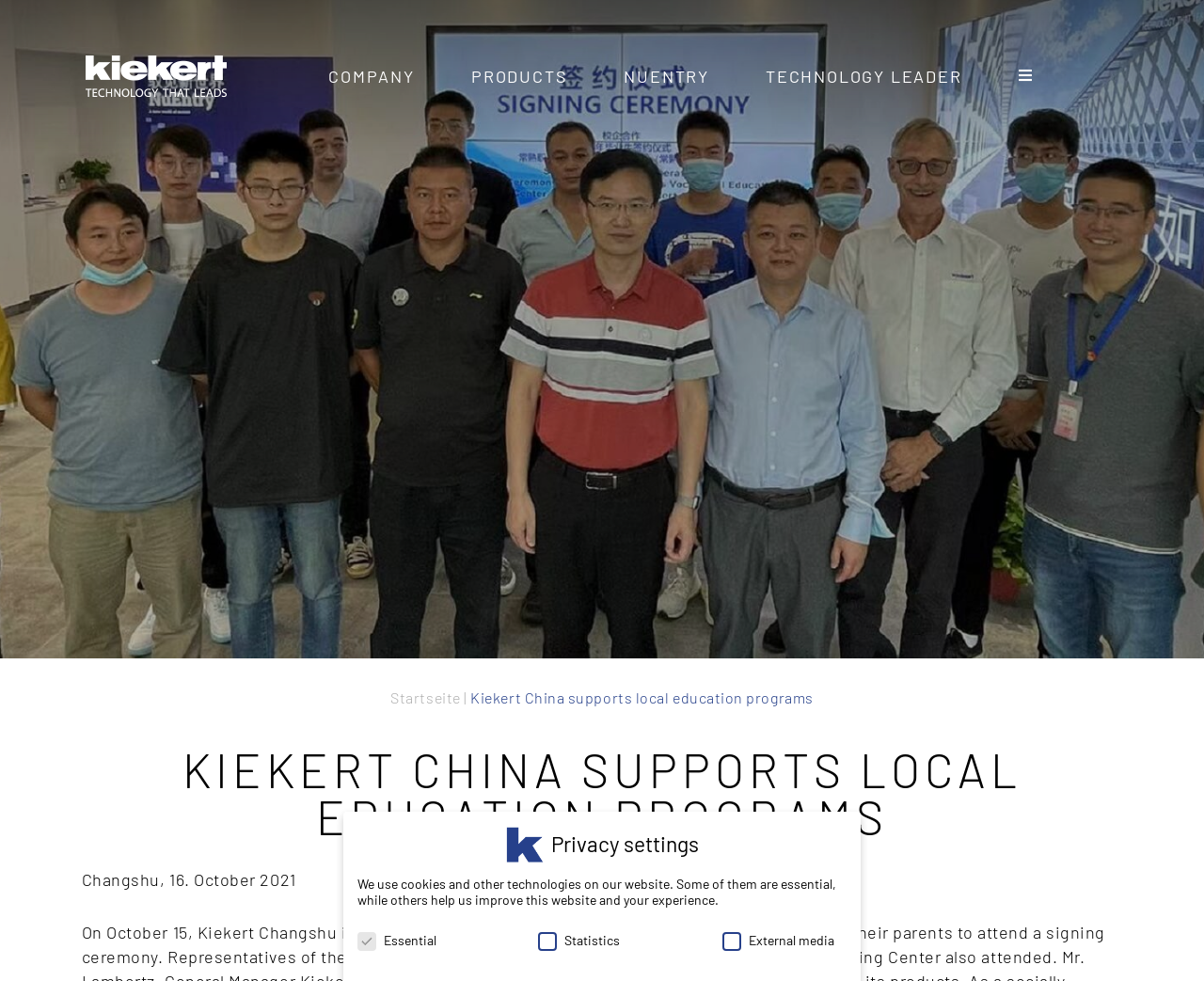What is the date of the news article?
Using the picture, provide a one-word or short phrase answer.

16. October 2021